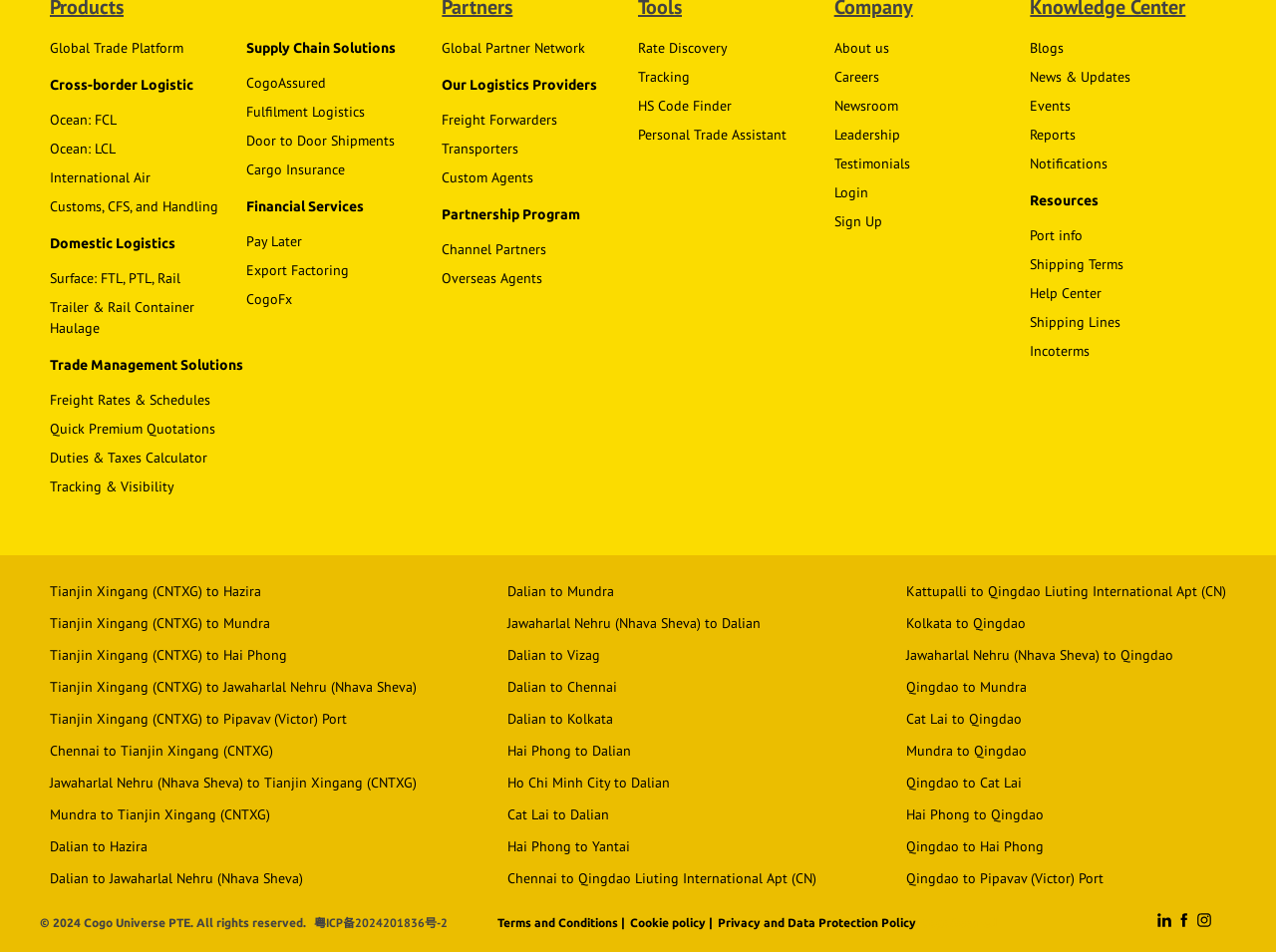Show the bounding box coordinates of the element that should be clicked to complete the task: "Get Freight Rates & Schedules".

[0.039, 0.409, 0.165, 0.431]